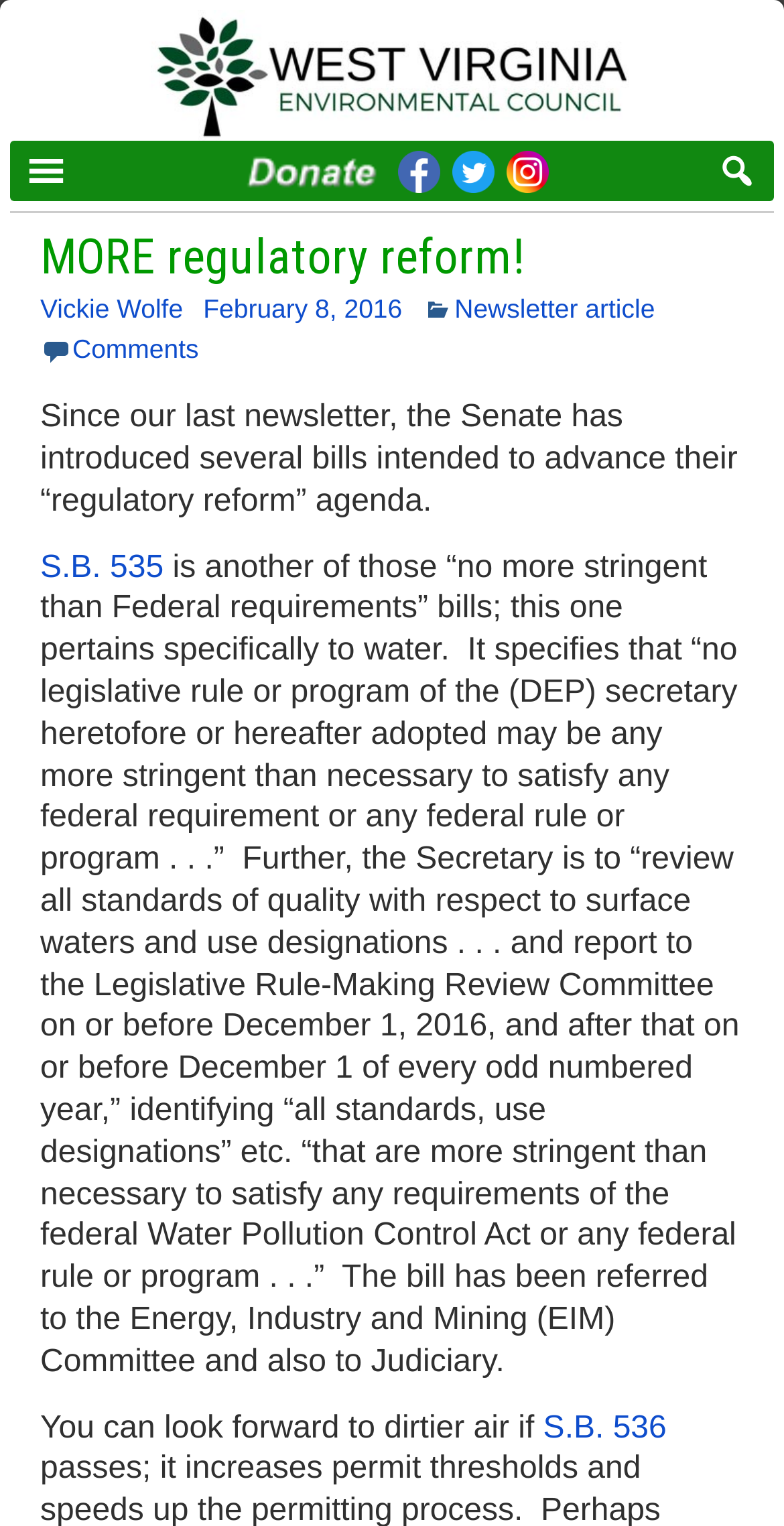Provide a thorough summary of the webpage.

The webpage appears to be a newsletter article or blog post from the West Virginia Environmental Council. At the top of the page, there is a logo image of the council, accompanied by a link to the organization's website. Below this, there is a navigation menu labeled "Main Menu" with several links, each represented by an icon. 

The main content of the page is divided into sections. The first section has a heading "MORE regulatory reform!" which is also a link. Below this, there is a paragraph of text discussing recent bills introduced in the Senate, including S.B. 535, which aims to advance the "regulatory reform" agenda. The text explains the details of the bill, including its provisions regarding water quality standards.

To the right of the main content, there is a search box labeled "Search". Below the main content, there are several links, including the author's name, "Vickie Wolfe", the date of the article, "February 8, 2016", and a link to "Comments". There are also links to other related articles or topics, including "S.B. 536", which is mentioned in the text as another bill related to environmental regulations.

Throughout the page, there are several images, including icons representing links in the navigation menu and a logo image of the West Virginia Environmental Council. The overall layout of the page is organized, with clear headings and concise text, making it easy to follow and understand the content.